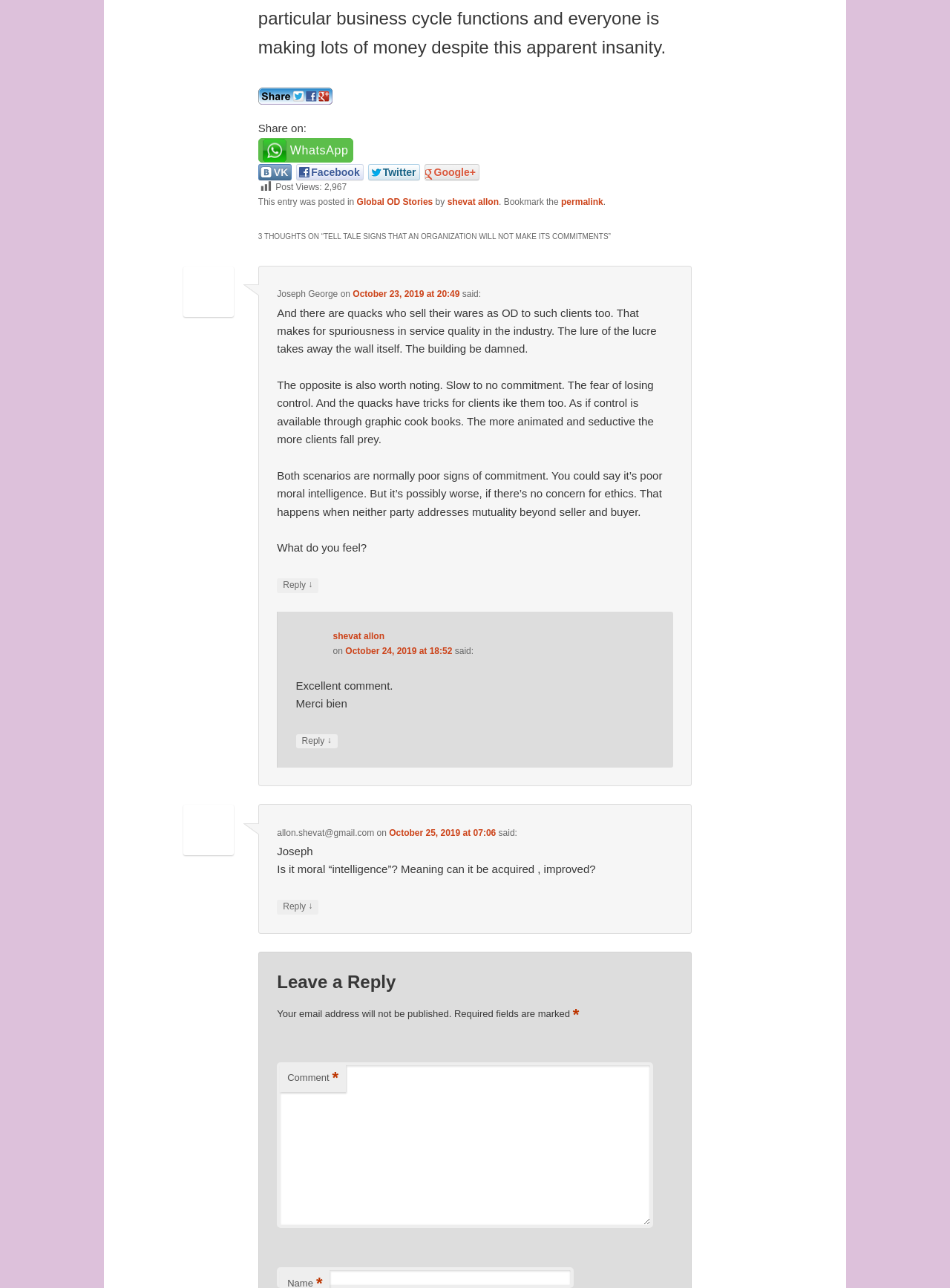Use a single word or phrase to answer the following:
How many comments are there in this article?

3